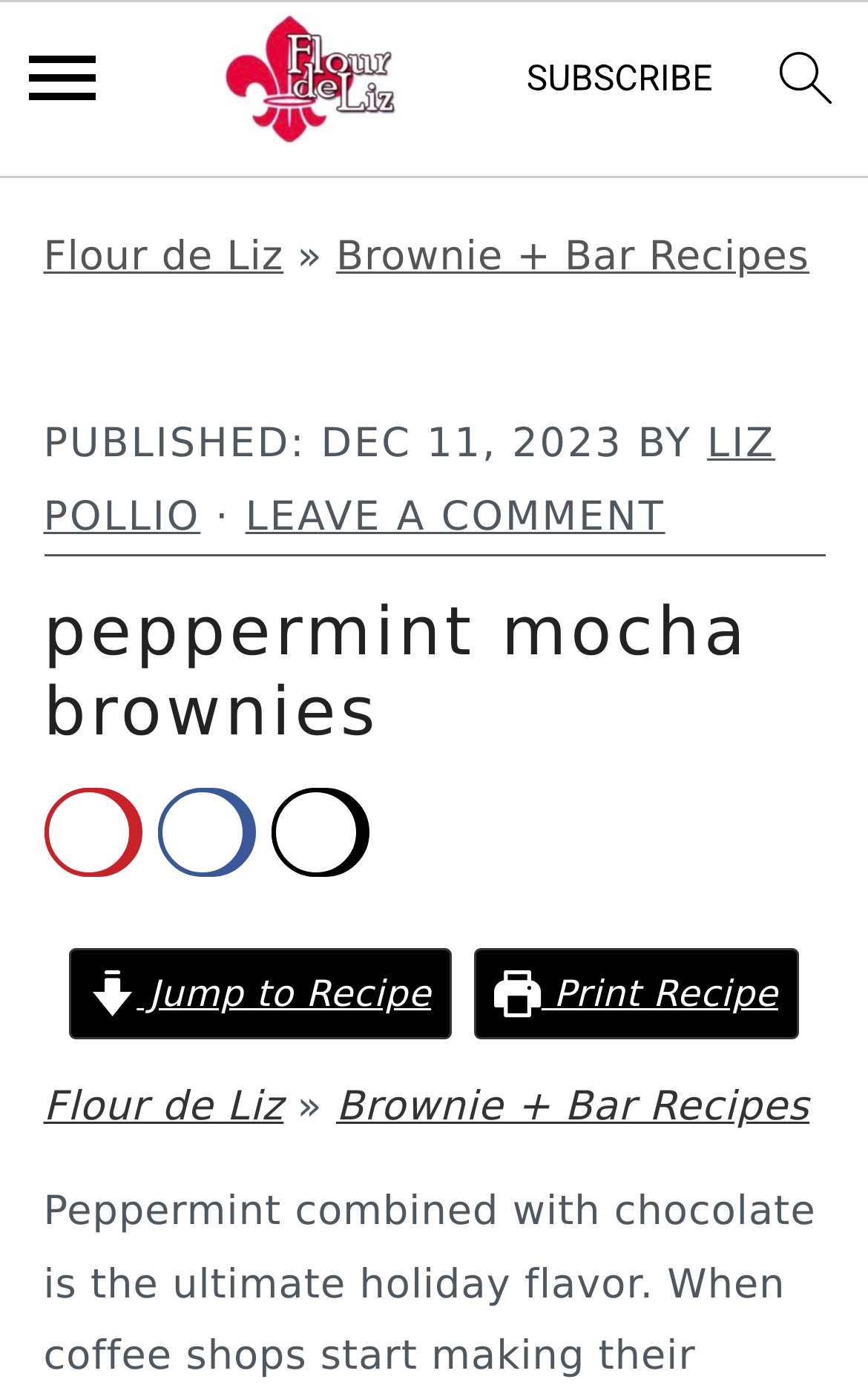Find the bounding box coordinates for the area that must be clicked to perform this action: "subscribe".

[0.599, 0.033, 0.83, 0.099]